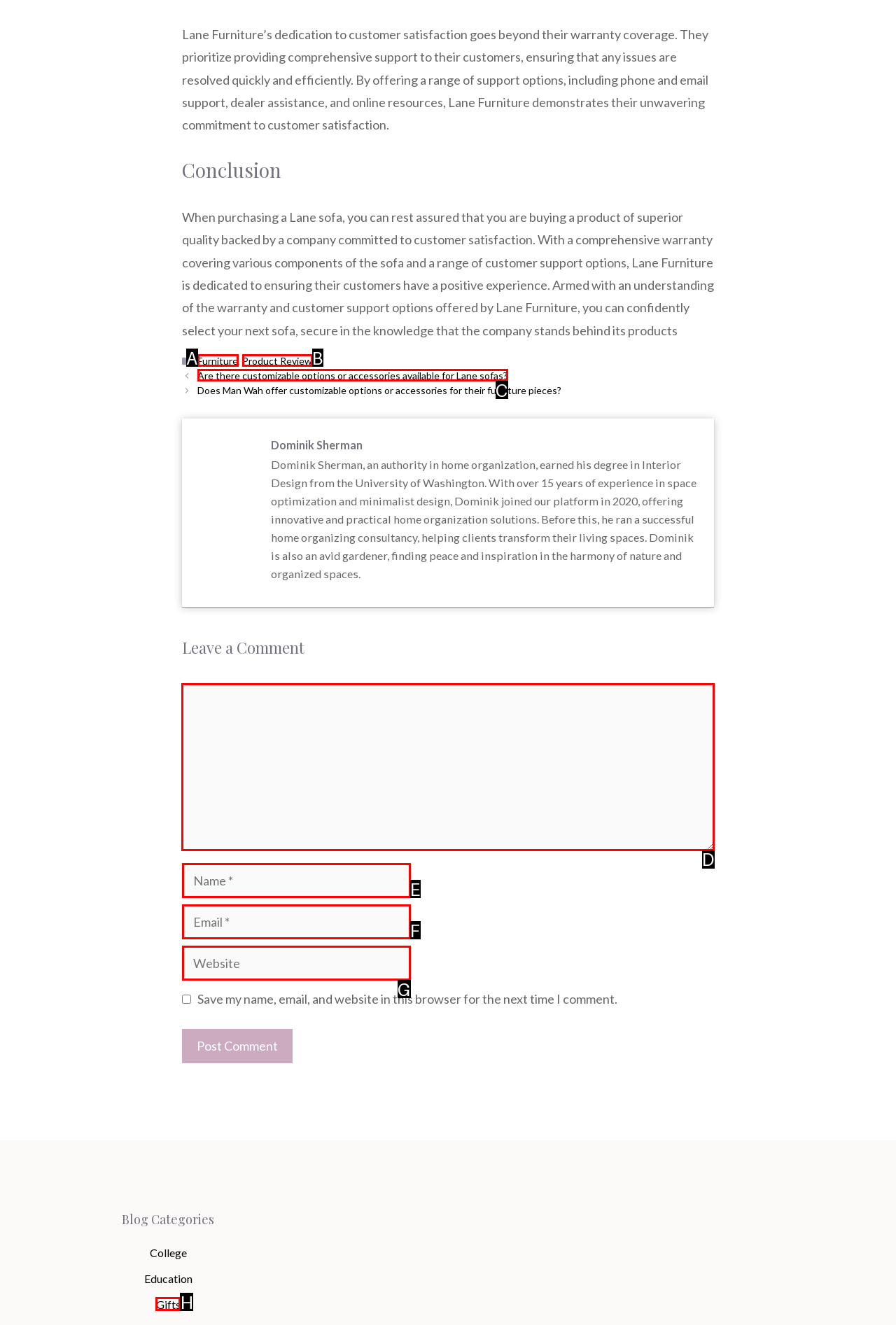To achieve the task: subscribe to ebr, which HTML element do you need to click?
Respond with the letter of the correct option from the given choices.

None